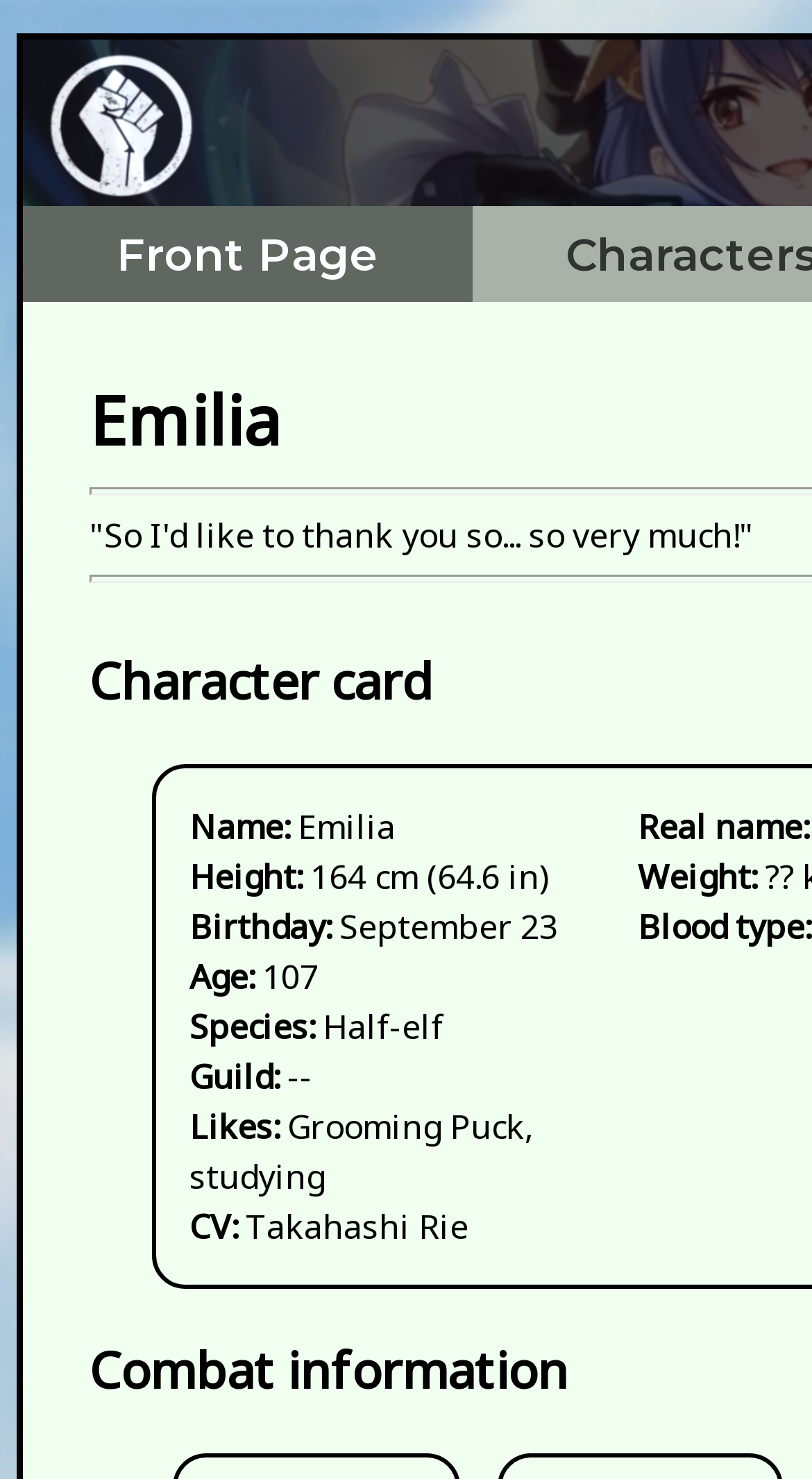Describe the entire webpage, focusing on both content and design.

The webpage is about a character named Emilia from a game or anime series. At the top left, there is a link to the "Front Page". Below it, there is a heading with the character's name, "Emilia". 

Next to the heading, there is a quote from Emilia, "So I'd like to thank you so... so very much!". 

On the left side of the page, there is a section with various details about Emilia. The section starts with her name, followed by her height, birthday, age, species, guild, likes, and CV (voice actress). Each detail is presented in a key-value format, with the key on the left and the value on the right. For example, "Height:" is followed by "164 cm (64.6 in)".

On the right side of the page, there are additional details about Emilia, including her real name, weight, and blood type. These details are presented in a similar key-value format as the ones on the left side.